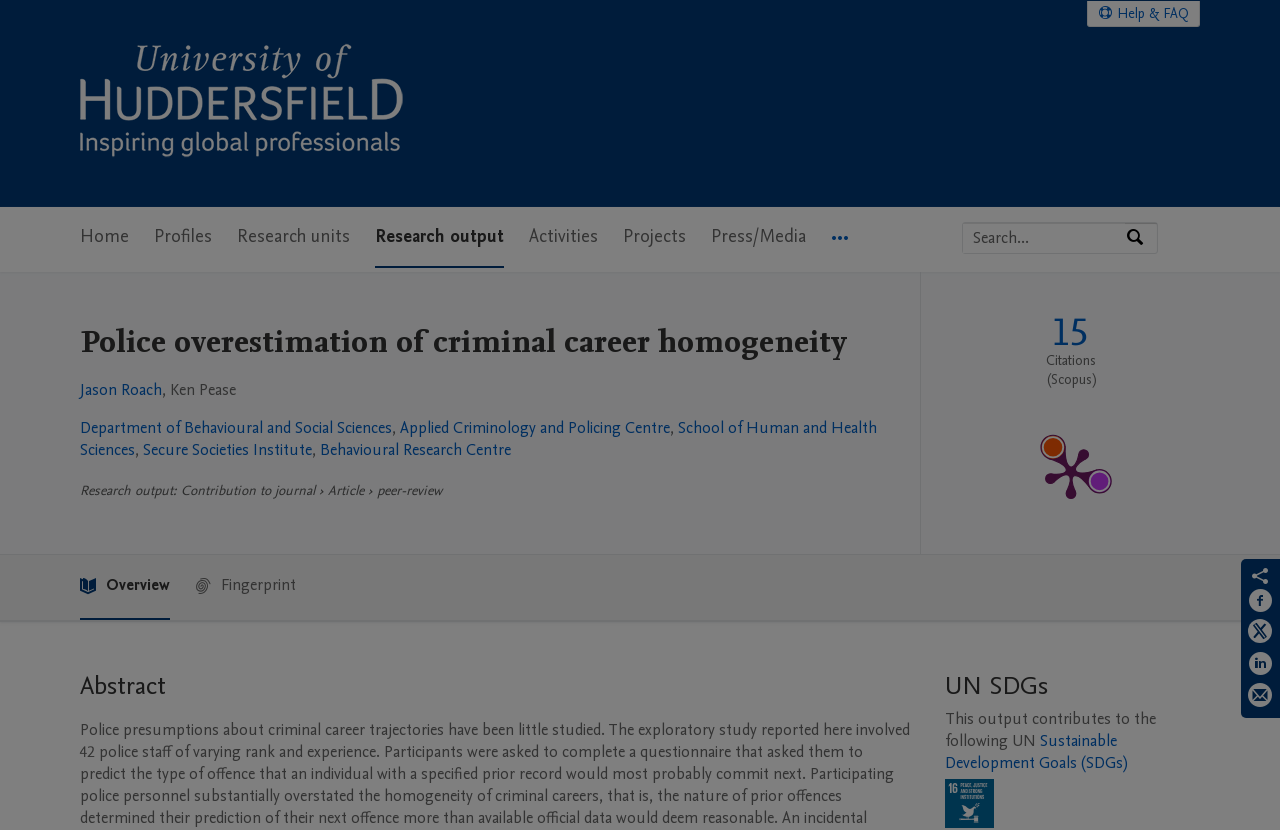Kindly determine the bounding box coordinates of the area that needs to be clicked to fulfill this instruction: "View publication metrics".

[0.719, 0.326, 0.93, 0.667]